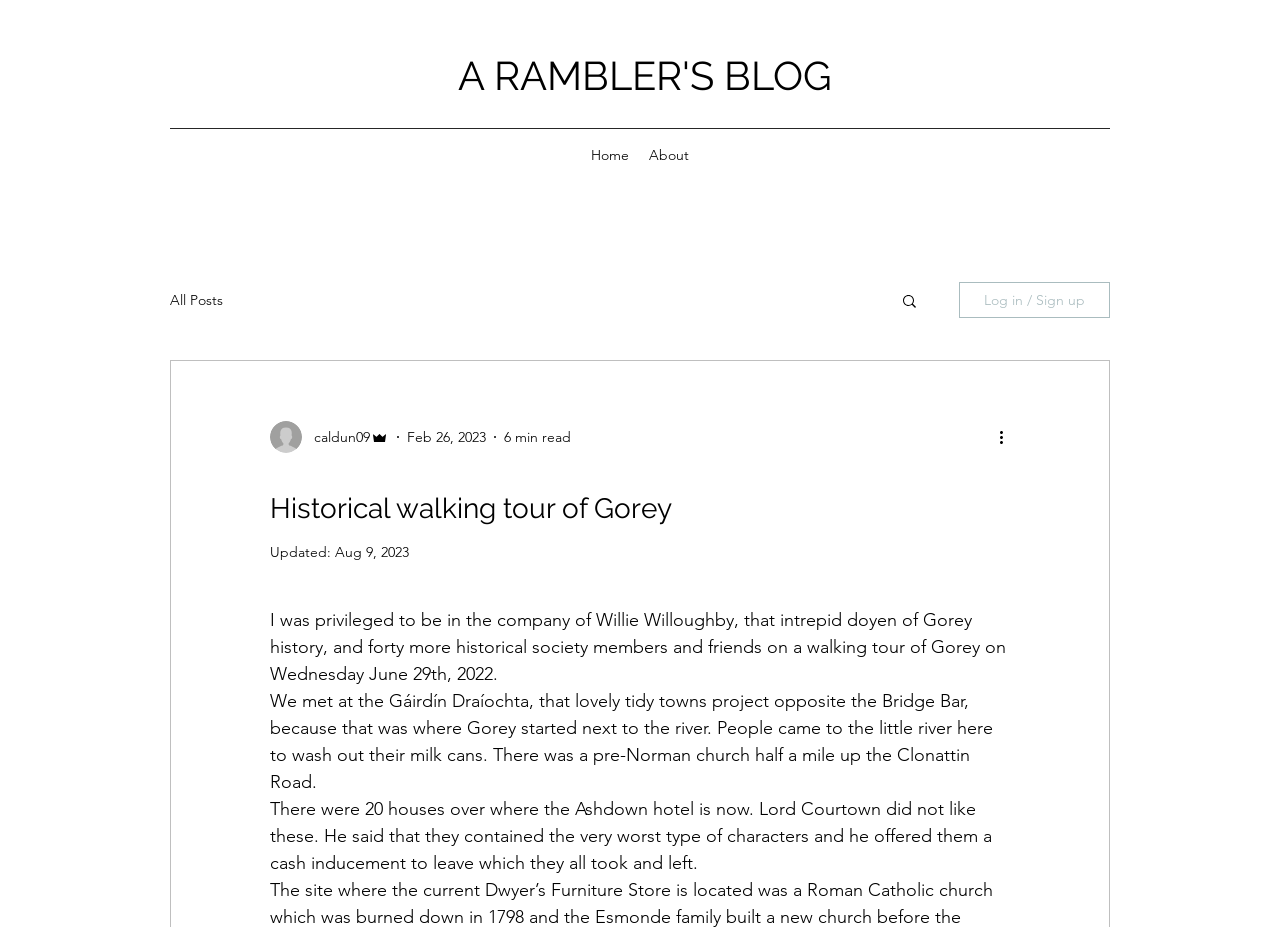Find the bounding box coordinates of the element to click in order to complete the given instruction: "Read more about the historical walking tour of Gorey."

[0.211, 0.518, 0.789, 0.569]